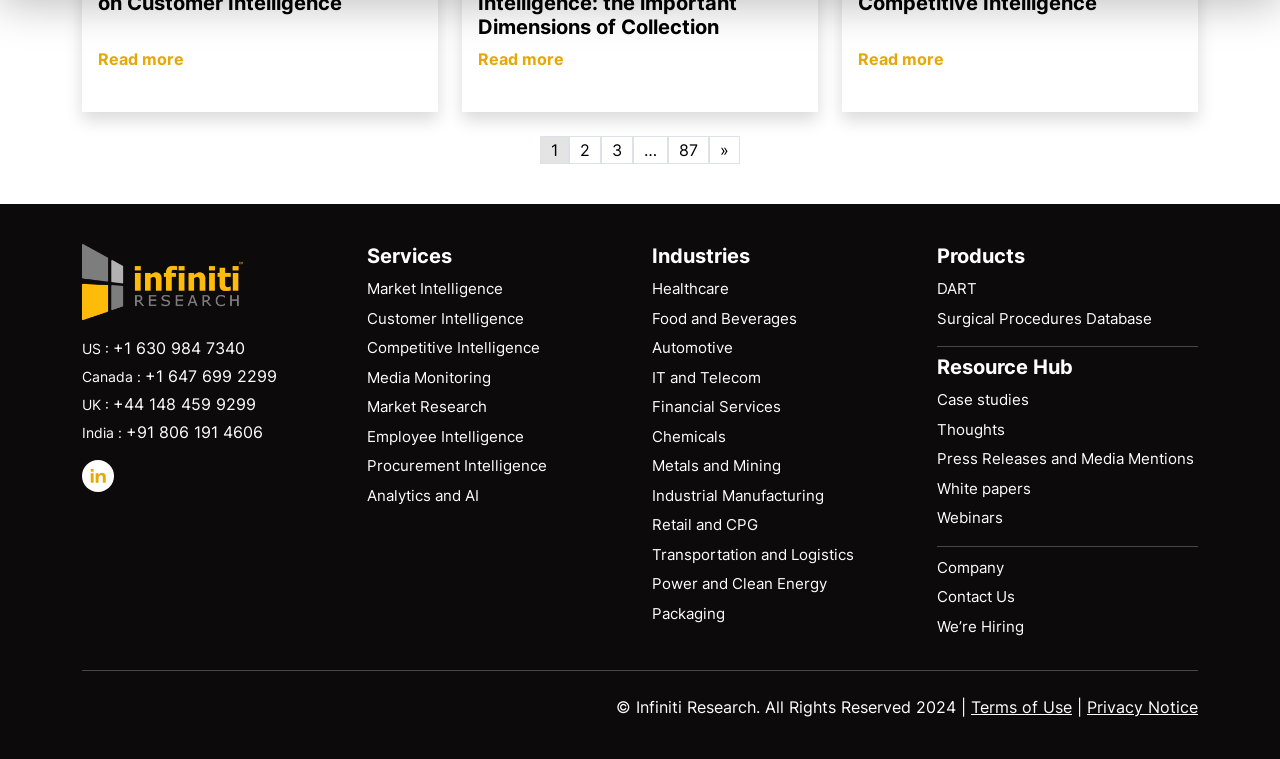Identify the bounding box coordinates of the clickable section necessary to follow the following instruction: "Go to the Infiniti website". The coordinates should be presented as four float numbers from 0 to 1, i.e., [left, top, right, bottom].

[0.064, 0.321, 0.268, 0.443]